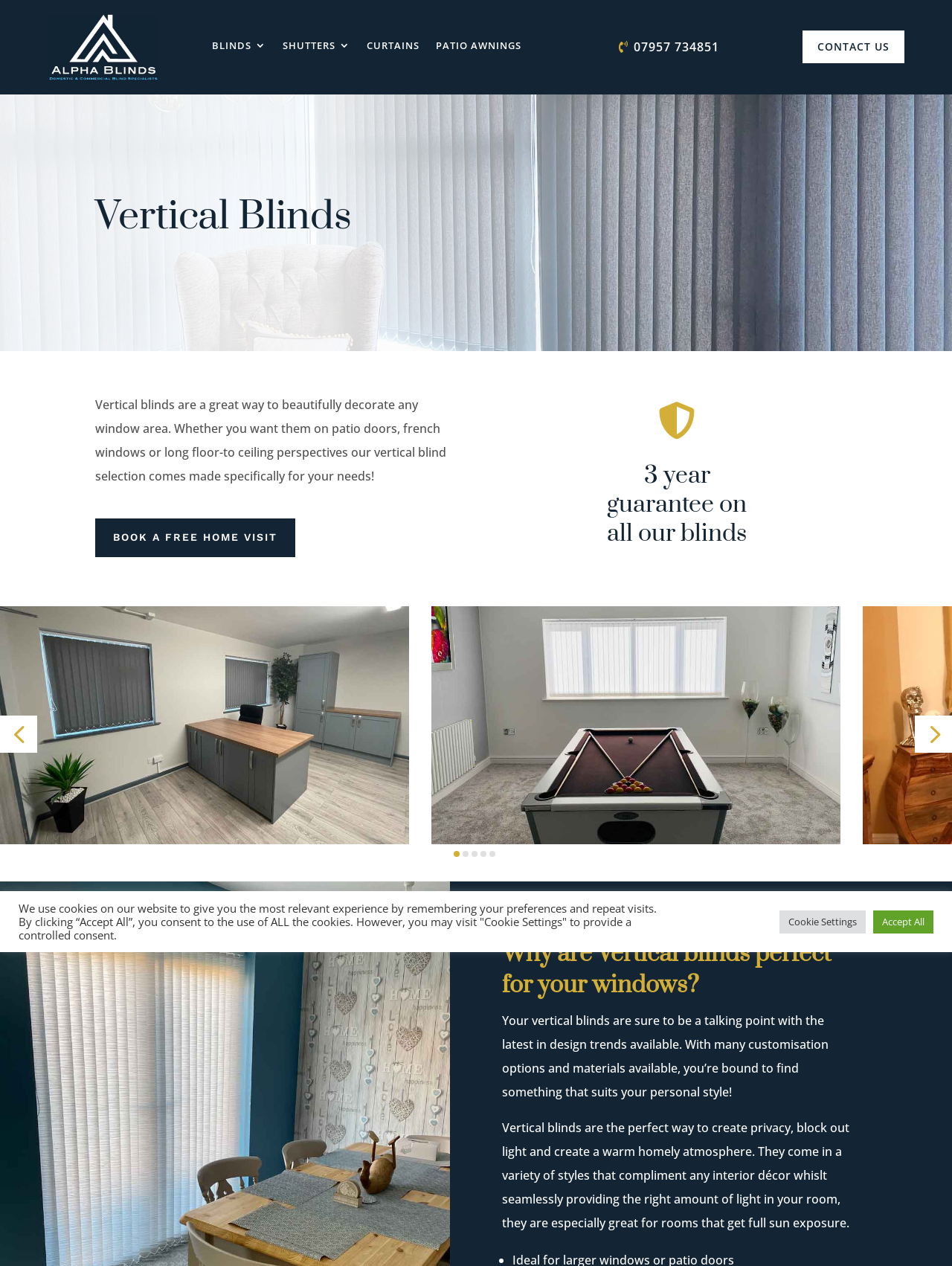Extract the bounding box coordinates for the UI element described as: "aria-label="Next slide"".

[0.961, 0.569, 1.0, 0.599]